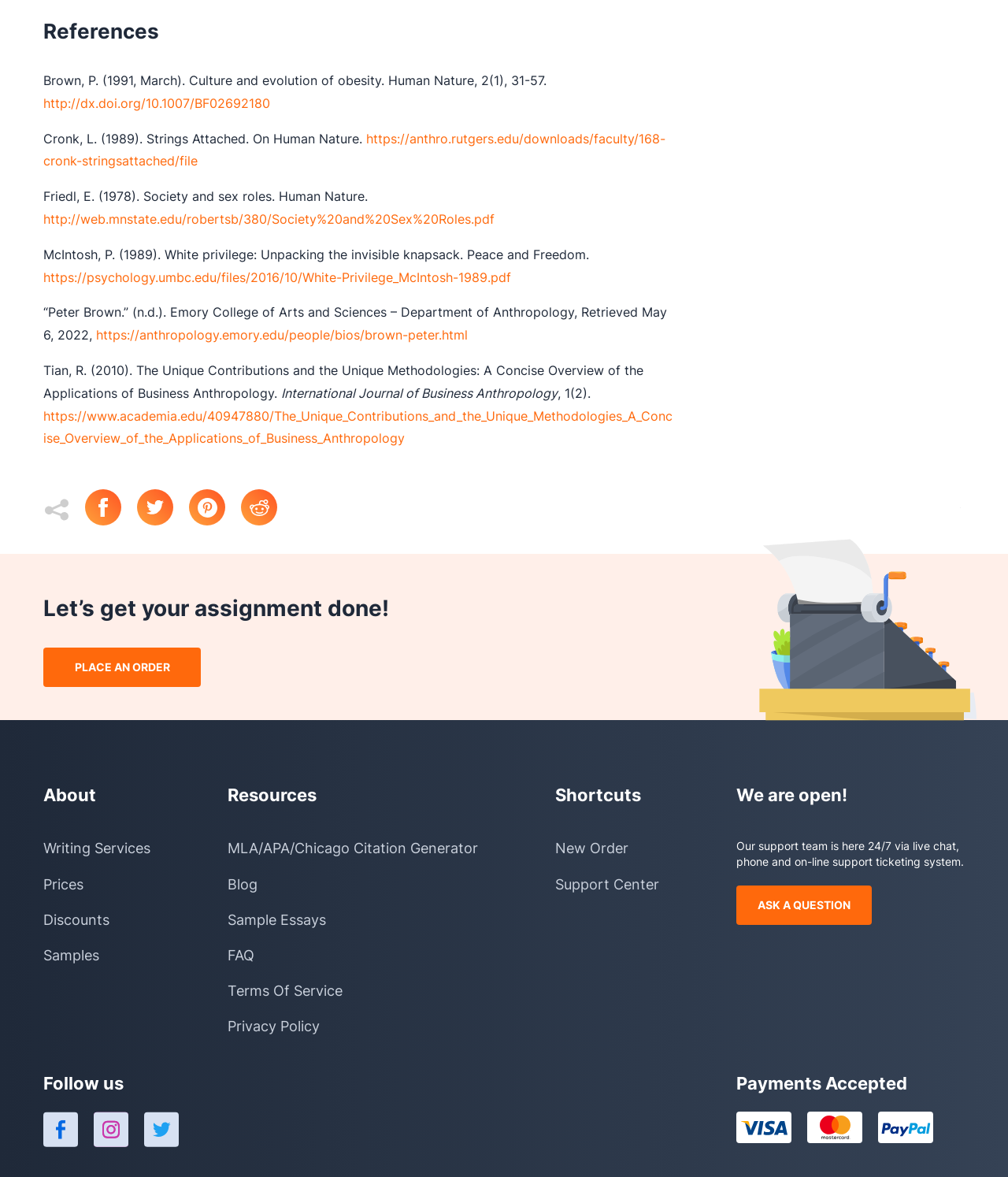Provide the bounding box coordinates of the HTML element described by the text: "New Order".

[0.551, 0.712, 0.654, 0.729]